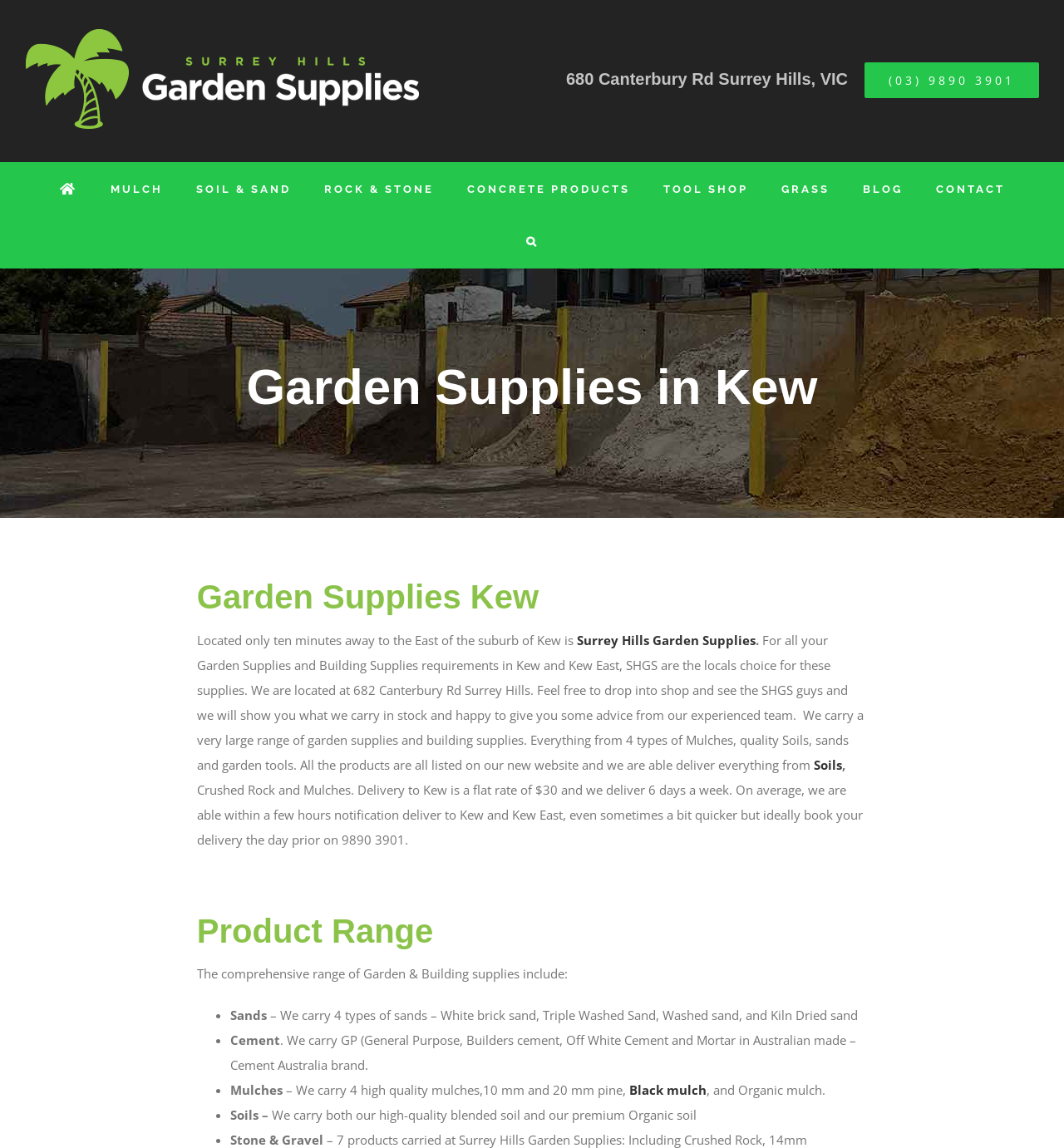What is the phone number of Surrey Hills Garden Supplies?
Using the image provided, answer with just one word or phrase.

(03) 9890 3901